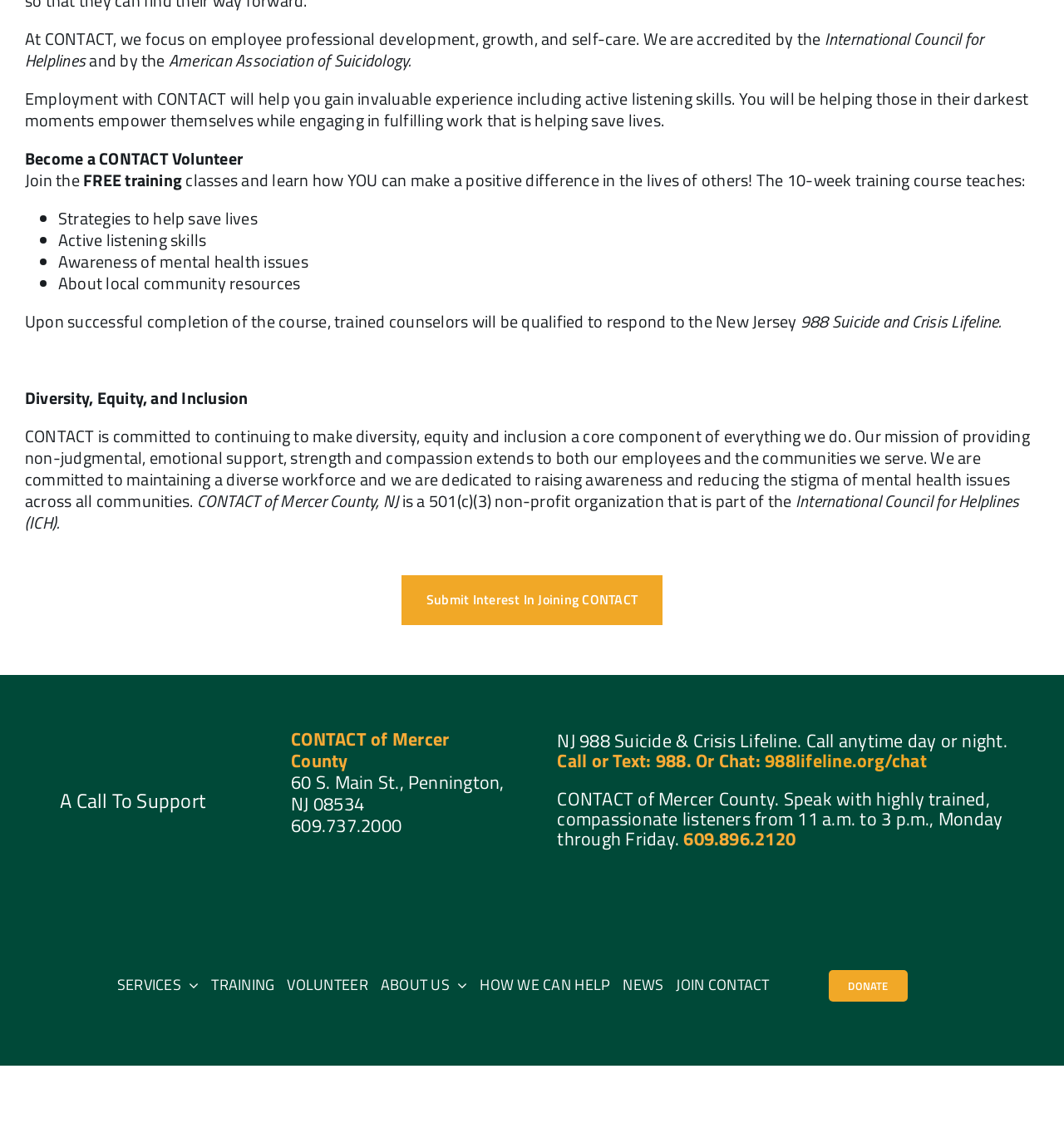Locate the bounding box coordinates of the clickable area needed to fulfill the instruction: "Visit the 'CONTACT of Mercer County' website".

[0.023, 0.642, 0.226, 0.66]